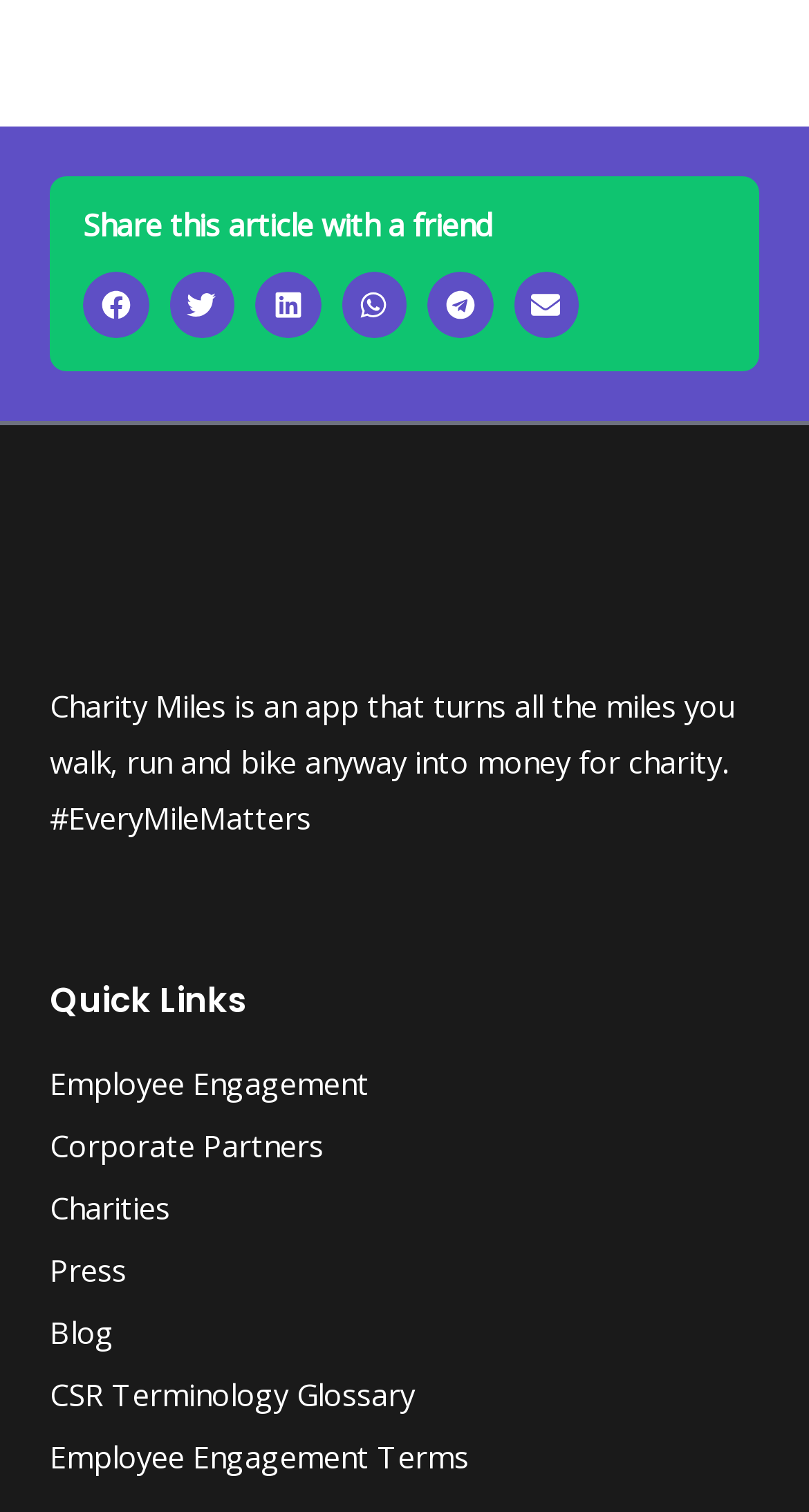Determine the bounding box coordinates for the UI element matching this description: "Aspen DOT Physical Exams".

None